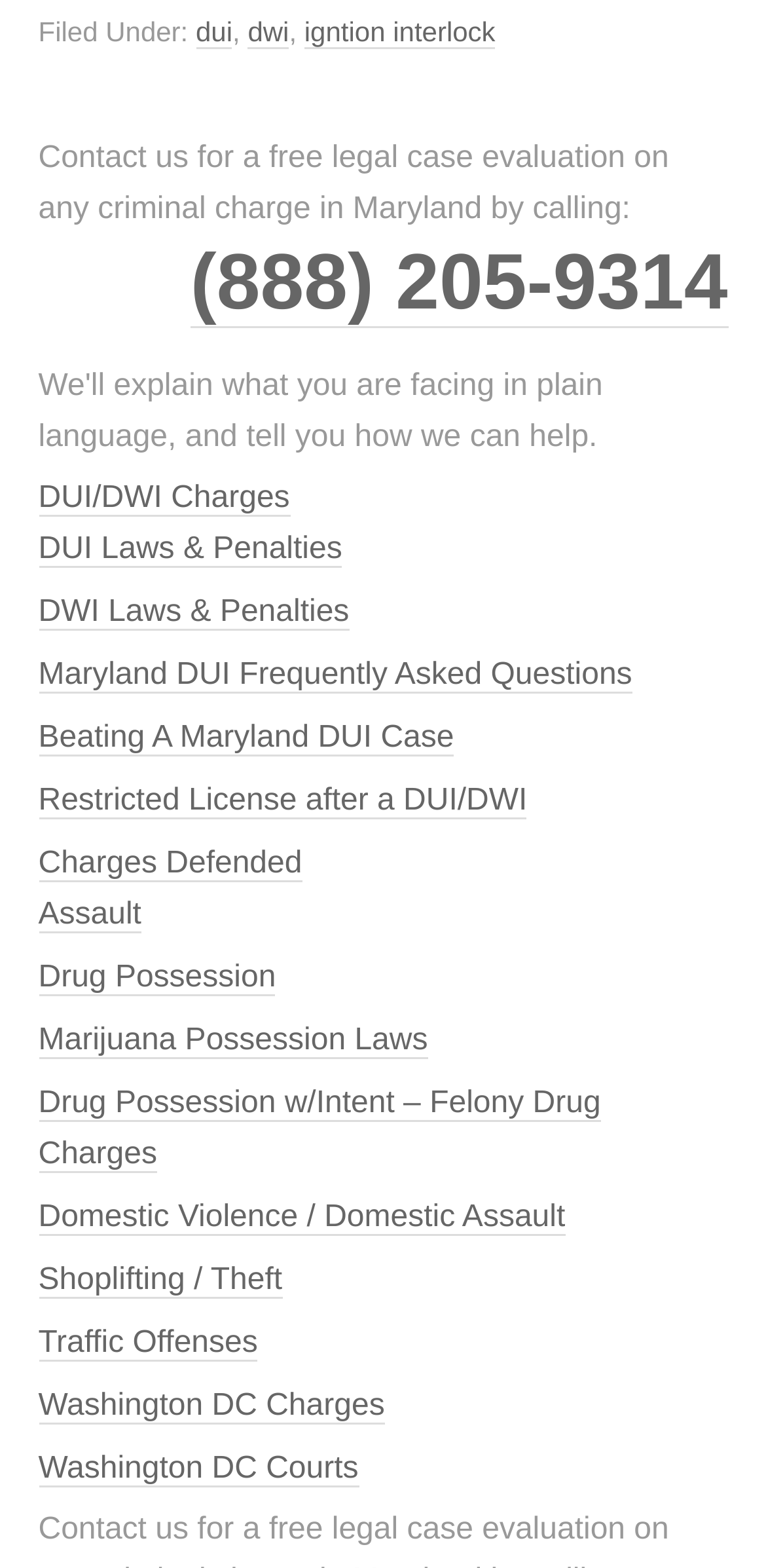Determine the bounding box coordinates for the area you should click to complete the following instruction: "Get information on 'Drug Possession'".

[0.05, 0.613, 0.36, 0.636]